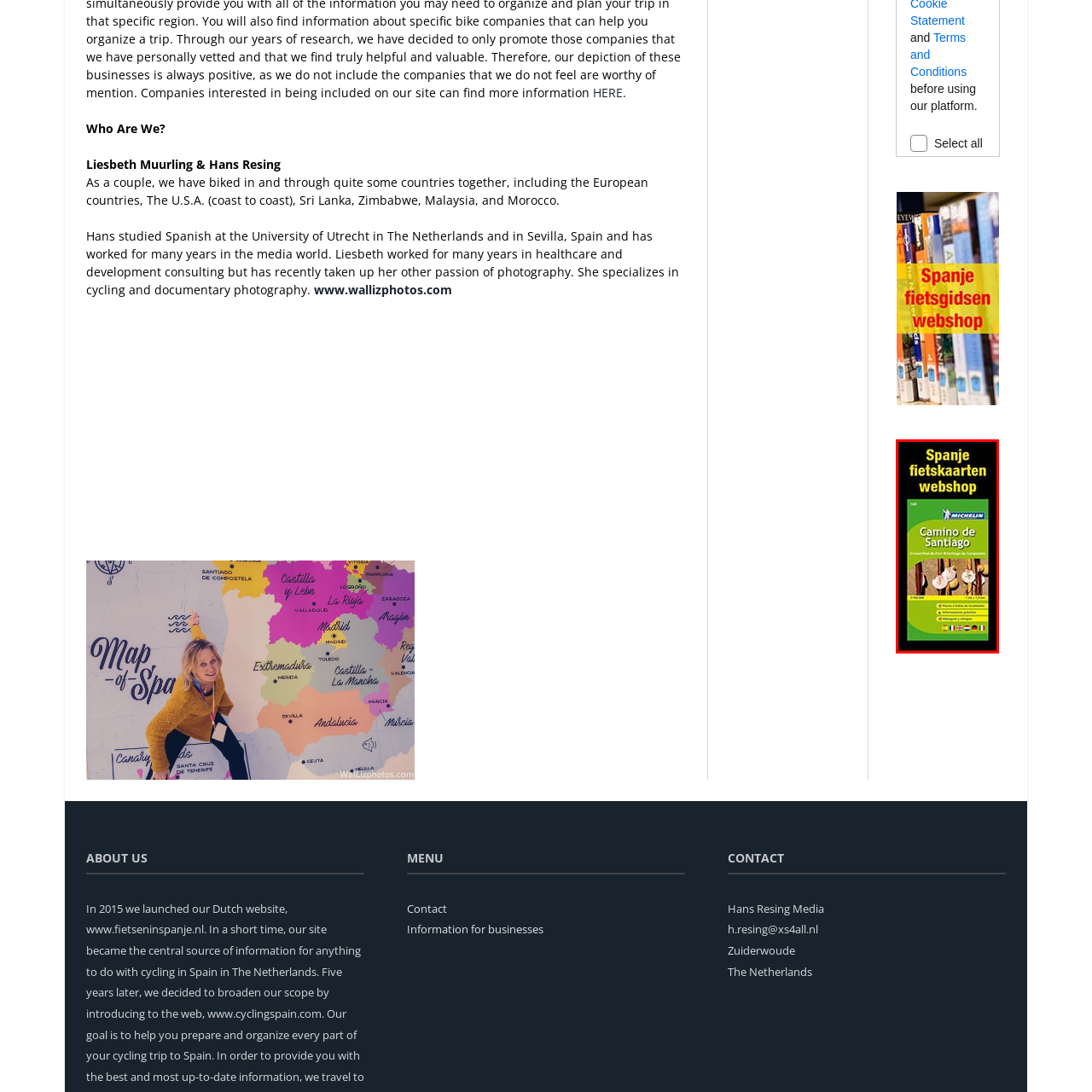Who is the publisher of the 'Camino de Santiago' map?
Please focus on the image surrounded by the red bounding box and provide a one-word or phrase answer based on the image.

Michelin